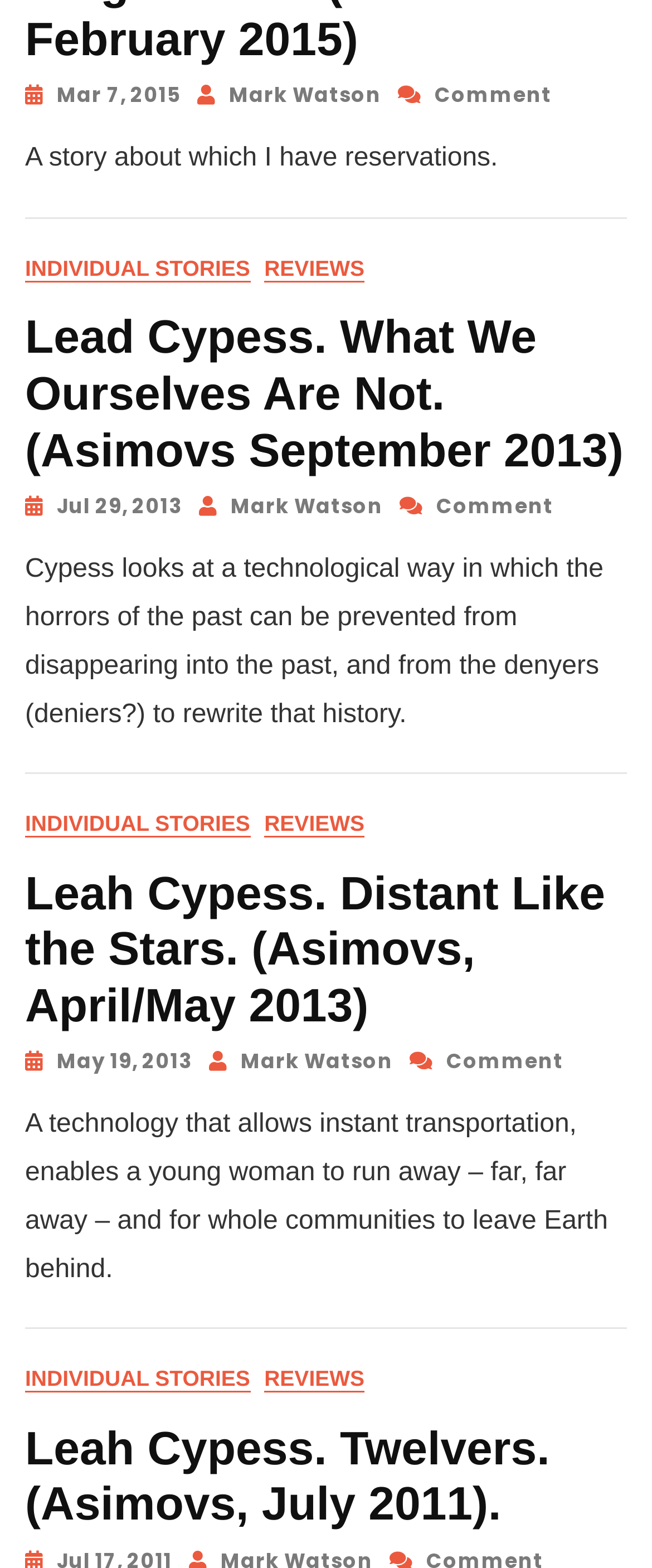How many links are in the first article? Using the information from the screenshot, answer with a single word or phrase.

4